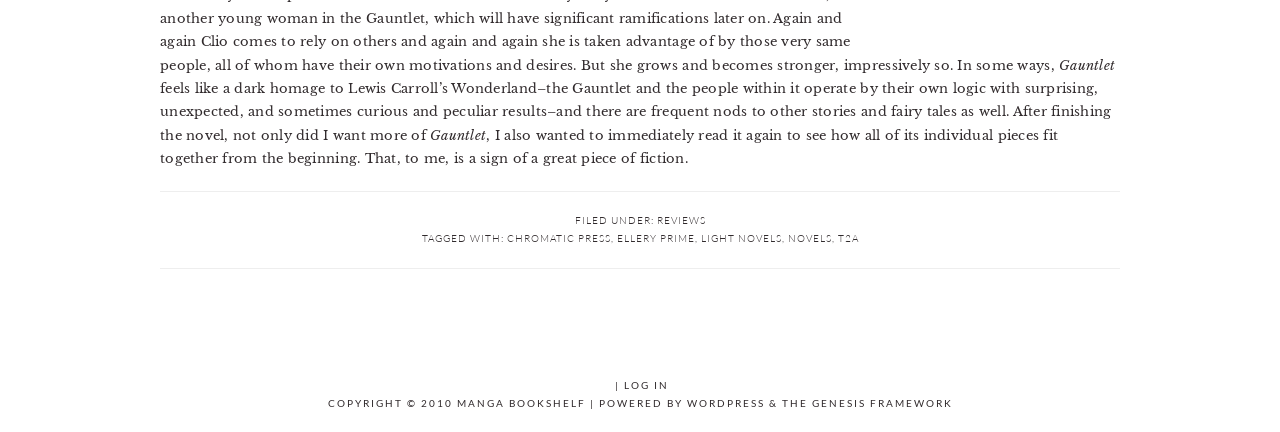Determine the bounding box for the described HTML element: "WordPress". Ensure the coordinates are four float numbers between 0 and 1 in the format [left, top, right, bottom].

[0.536, 0.918, 0.597, 0.946]